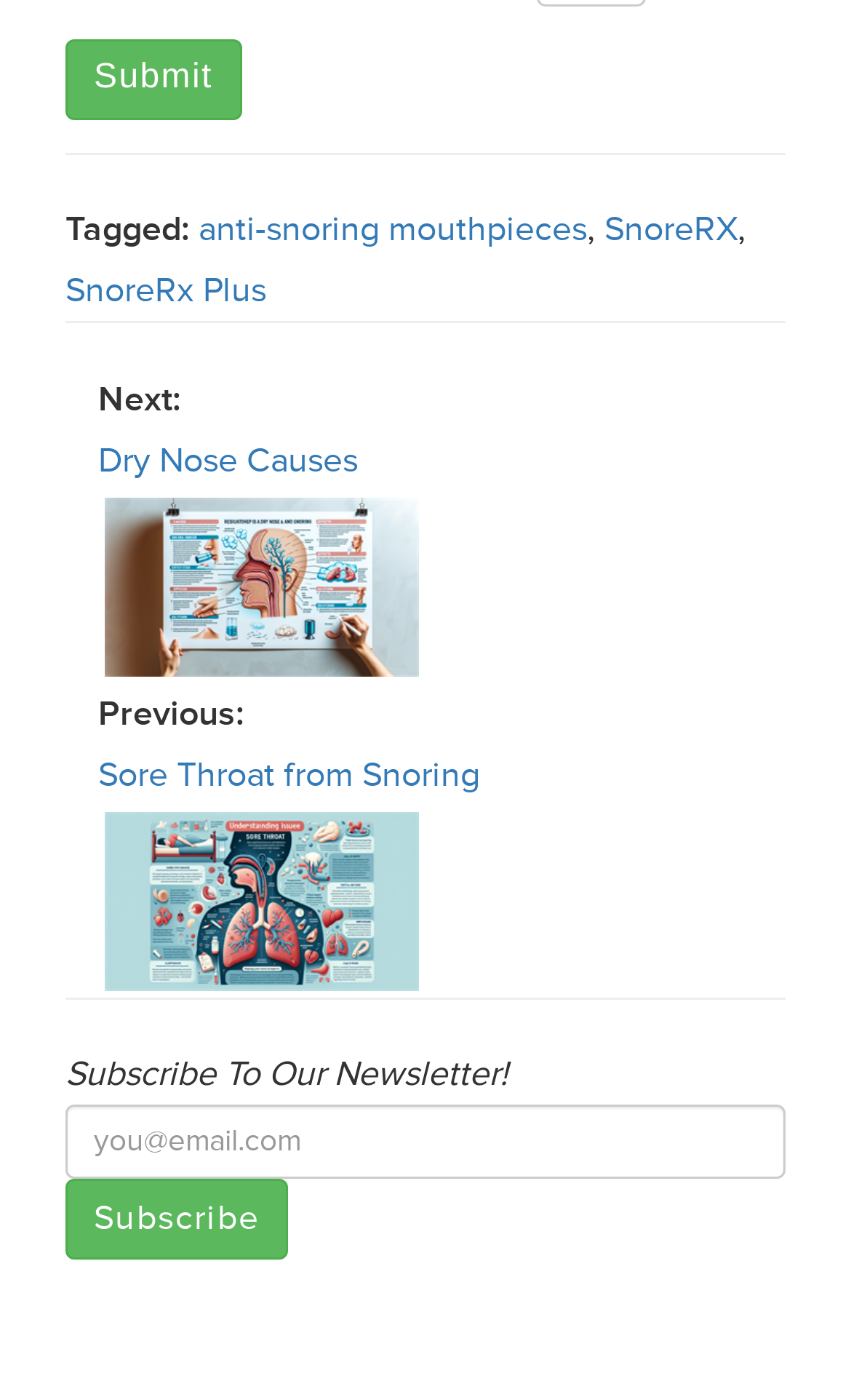Please predict the bounding box coordinates of the element's region where a click is necessary to complete the following instruction: "Click the Submit button". The coordinates should be represented by four float numbers between 0 and 1, i.e., [left, top, right, bottom].

[0.077, 0.028, 0.284, 0.085]